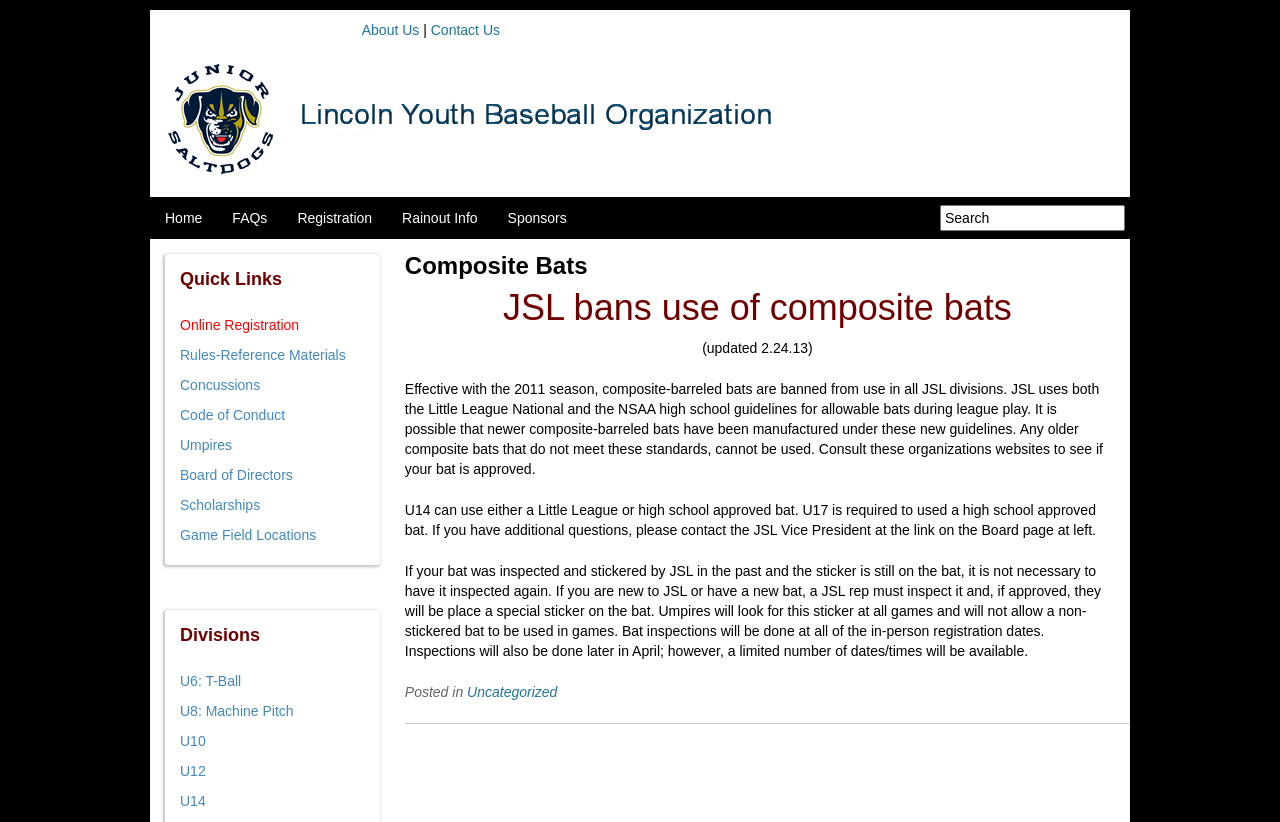Locate the bounding box coordinates of the element that needs to be clicked to carry out the instruction: "Click on About Us". The coordinates should be given as four float numbers ranging from 0 to 1, i.e., [left, top, right, bottom].

[0.283, 0.027, 0.328, 0.046]